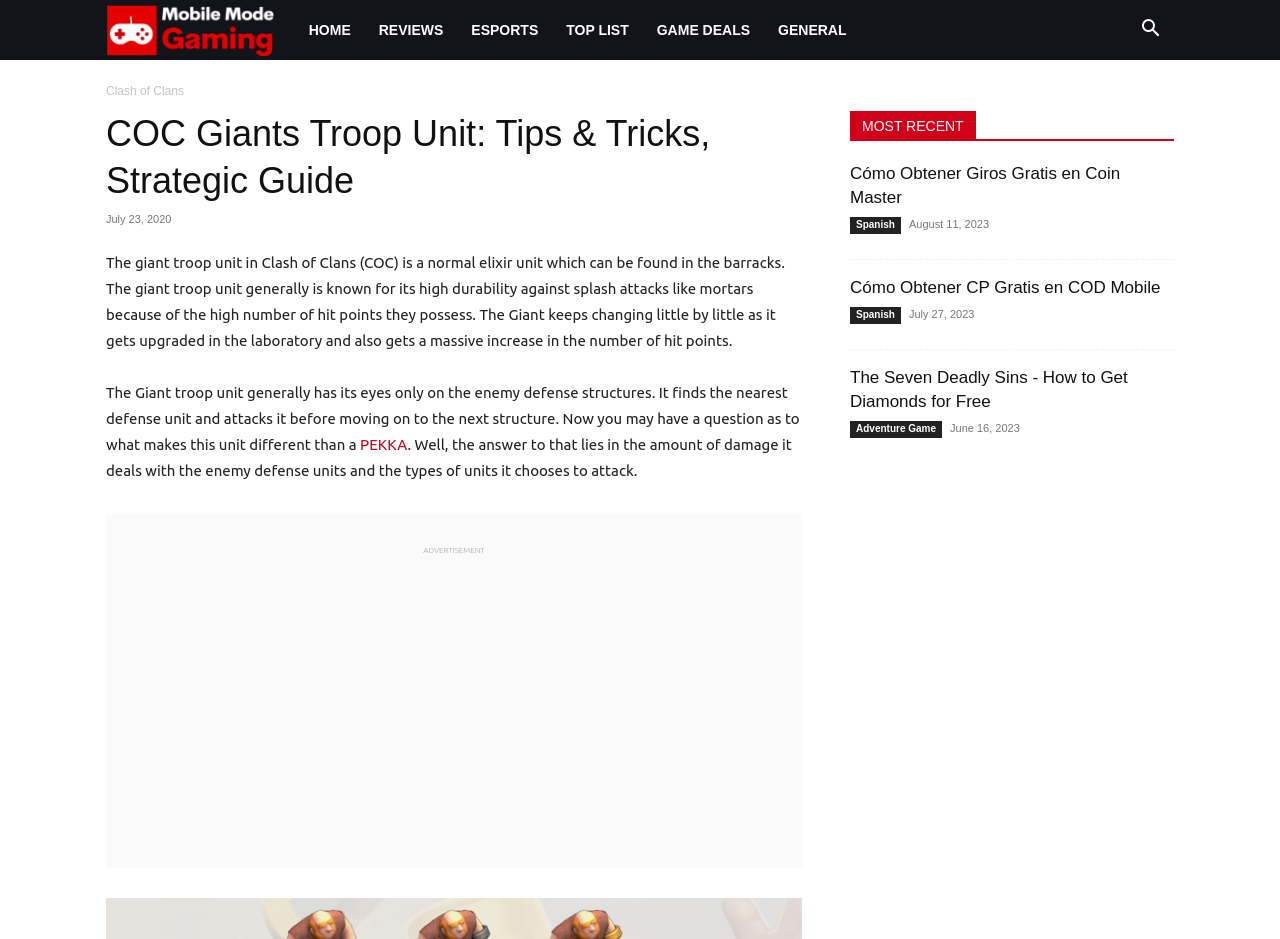What is the name of the game discussed in this article?
Please provide a comprehensive answer based on the details in the screenshot.

The article discusses the Giant troop unit in Clash of Clans, a popular mobile game, and provides tips and tricks for using this unit effectively.